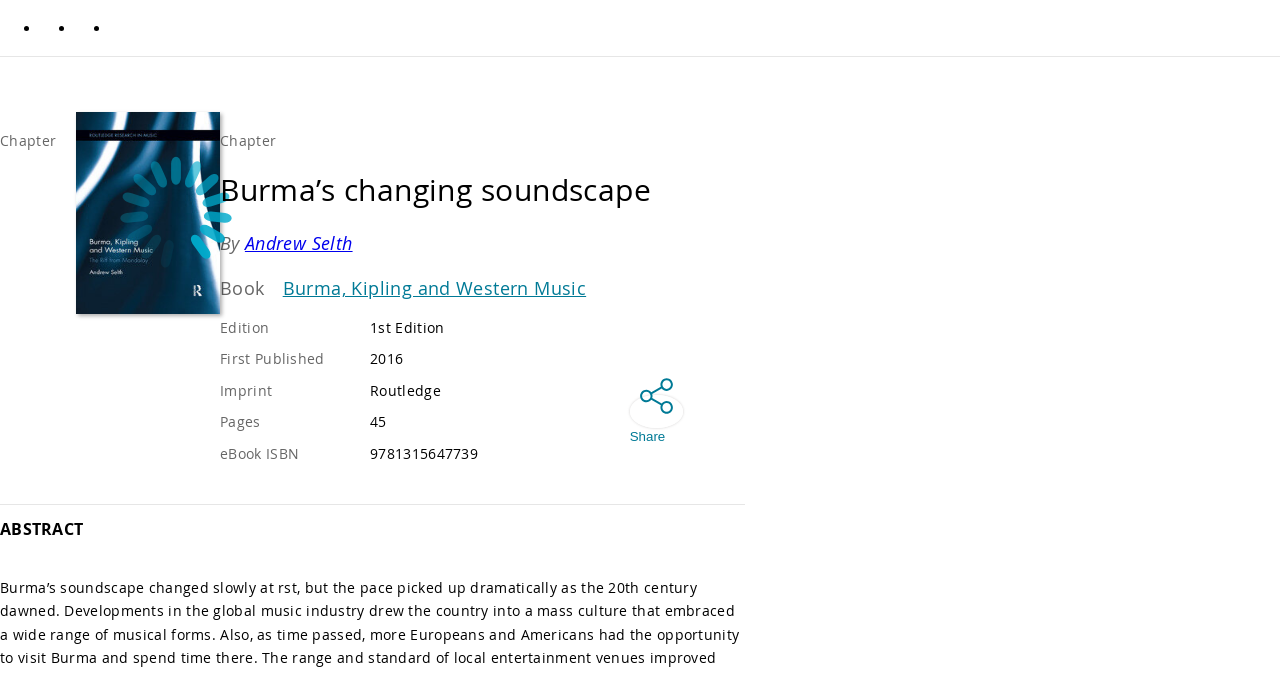Provide the bounding box coordinates of the UI element this sentence describes: "Burma, Kipling and Western Music".

[0.221, 0.409, 0.458, 0.45]